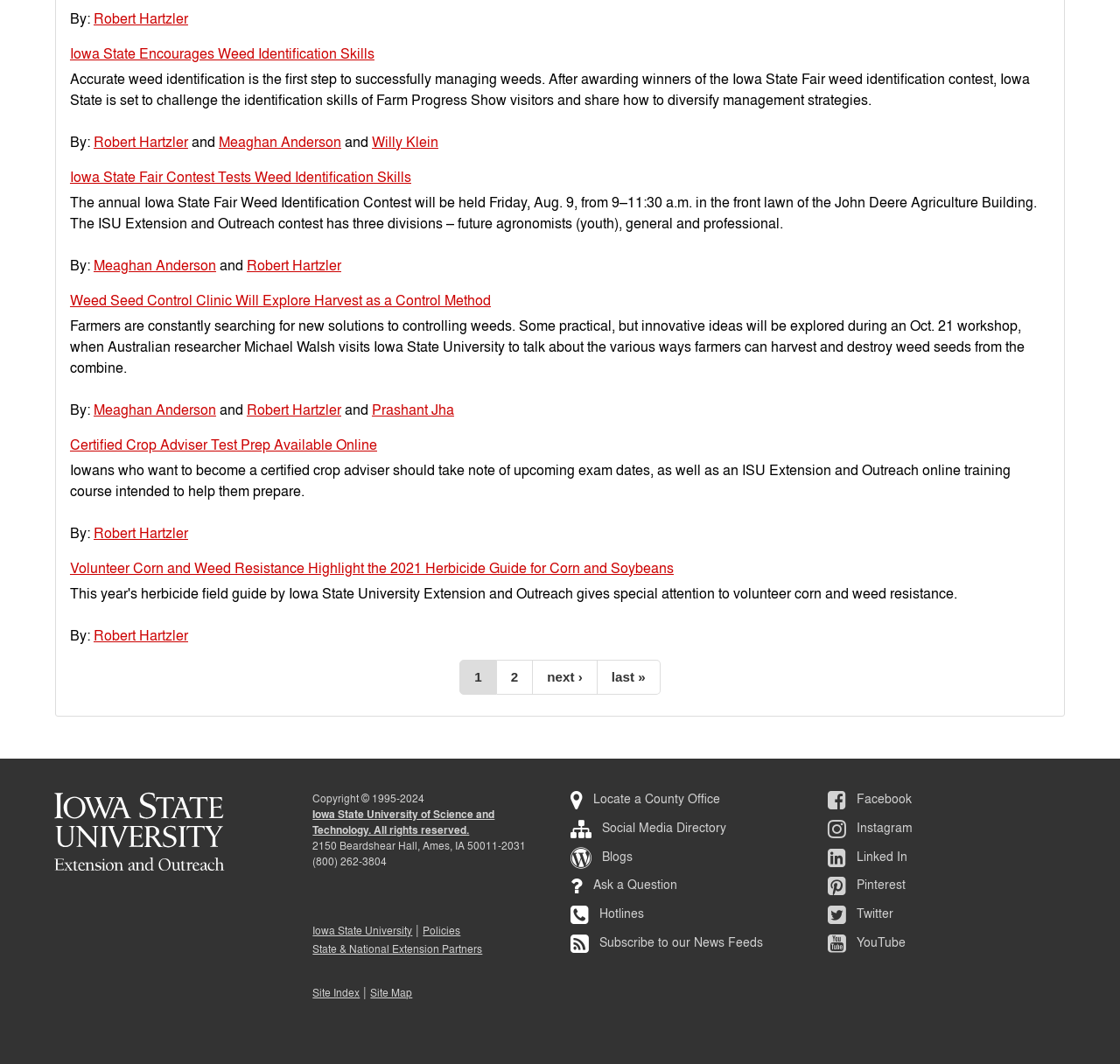Can you specify the bounding box coordinates for the region that should be clicked to fulfill this instruction: "Go to page 2".

[0.444, 0.62, 0.476, 0.653]